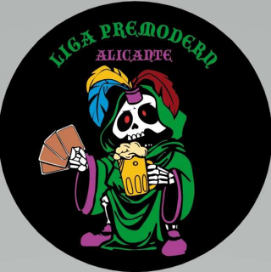Give a short answer using one word or phrase for the question:
What is the skeleton wearing on its head?

A jaunty feathered hat